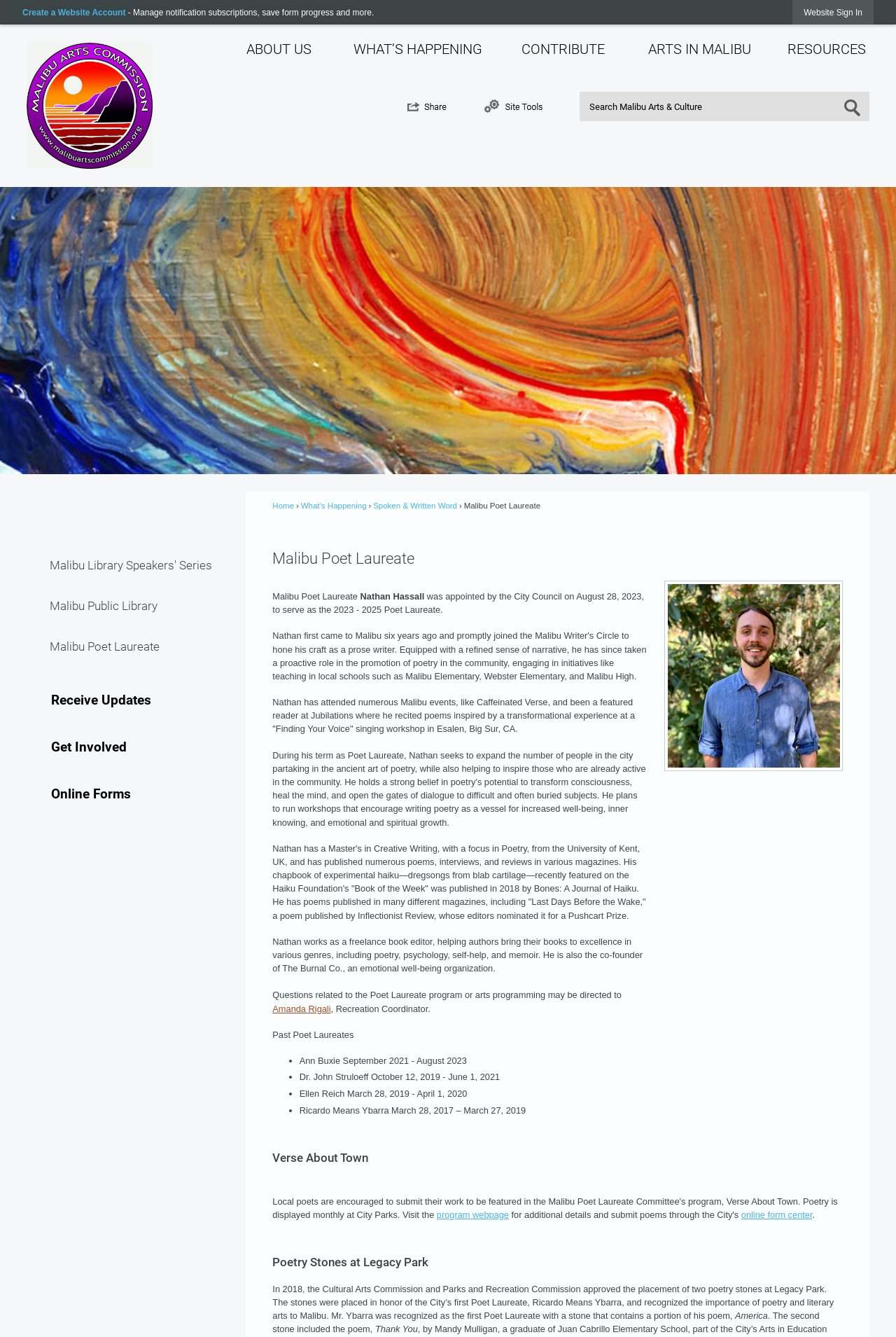What is the name of the organization co-founded by Nathan Hassall?
Please respond to the question with as much detail as possible.

I found the answer by reading the text on the webpage, which states 'He is also the co-founder of The Burnal Co., an emotional well-being organization.'